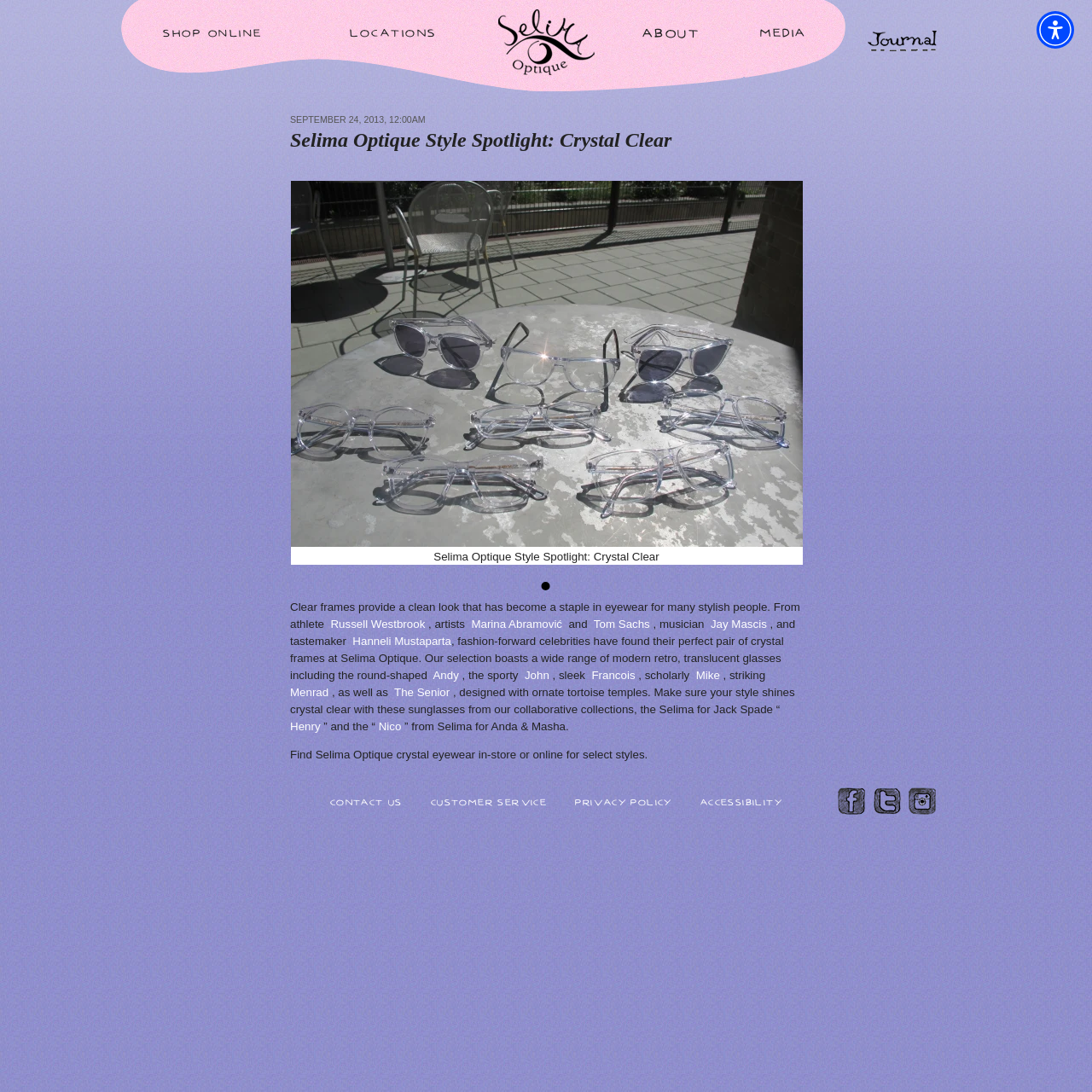Identify the bounding box coordinates for the element you need to click to achieve the following task: "Read more about Selima Optique Style Spotlight: Crystal Clear". The coordinates must be four float values ranging from 0 to 1, formatted as [left, top, right, bottom].

[0.266, 0.117, 0.734, 0.14]